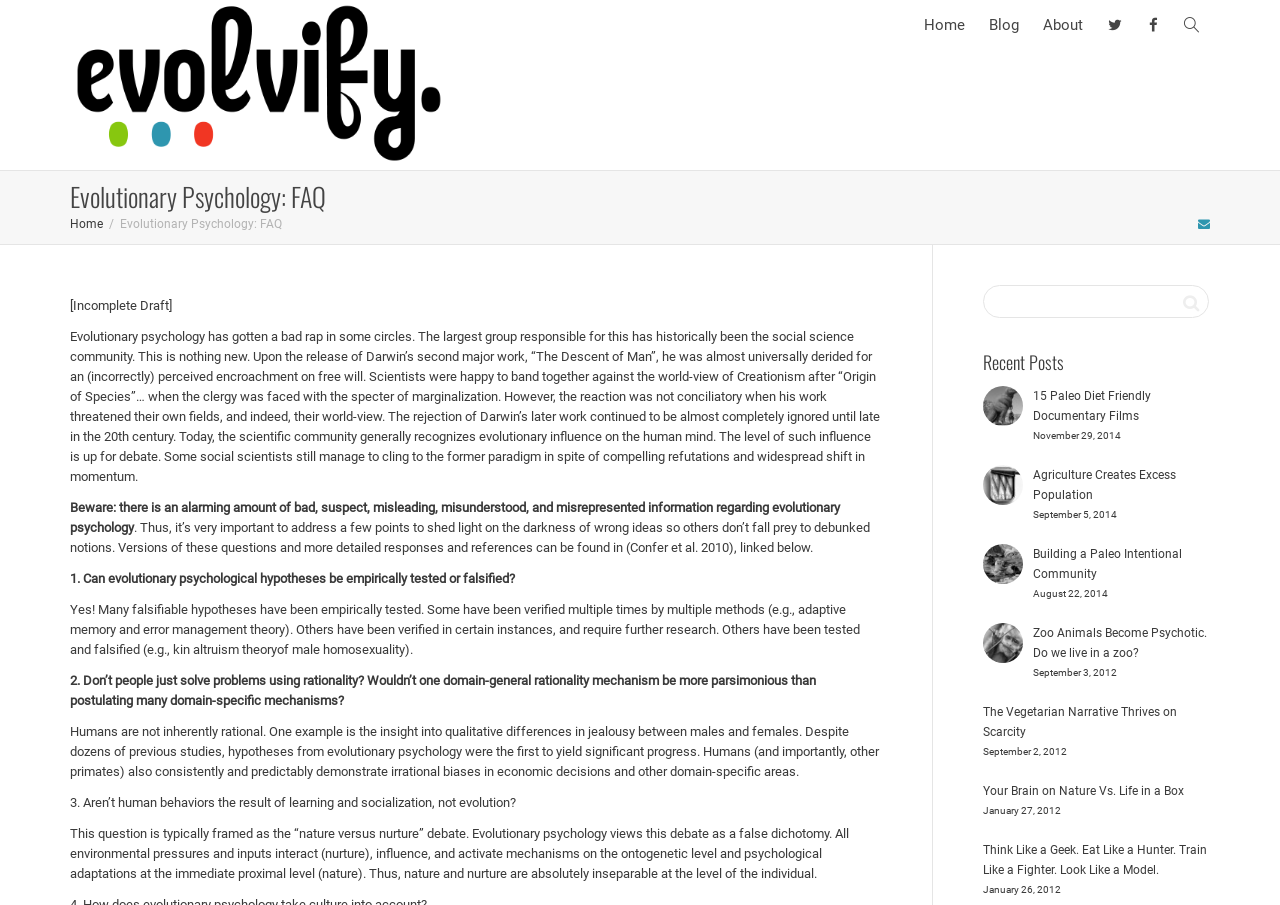Pinpoint the bounding box coordinates of the area that should be clicked to complete the following instruction: "Search for deals". The coordinates must be given as four float numbers between 0 and 1, i.e., [left, top, right, bottom].

None